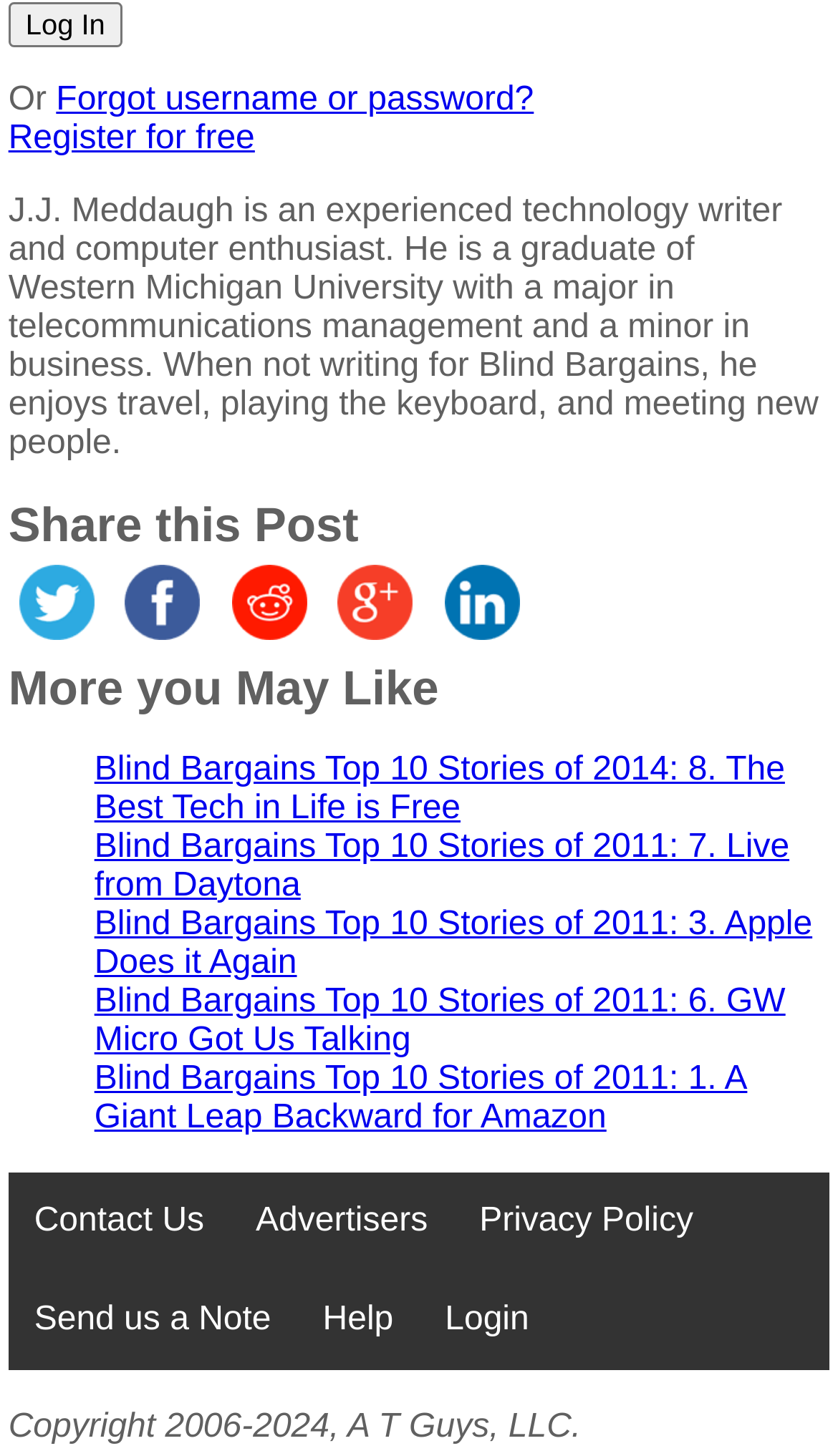What is the copyright year range?
By examining the image, provide a one-word or phrase answer.

2006-2024